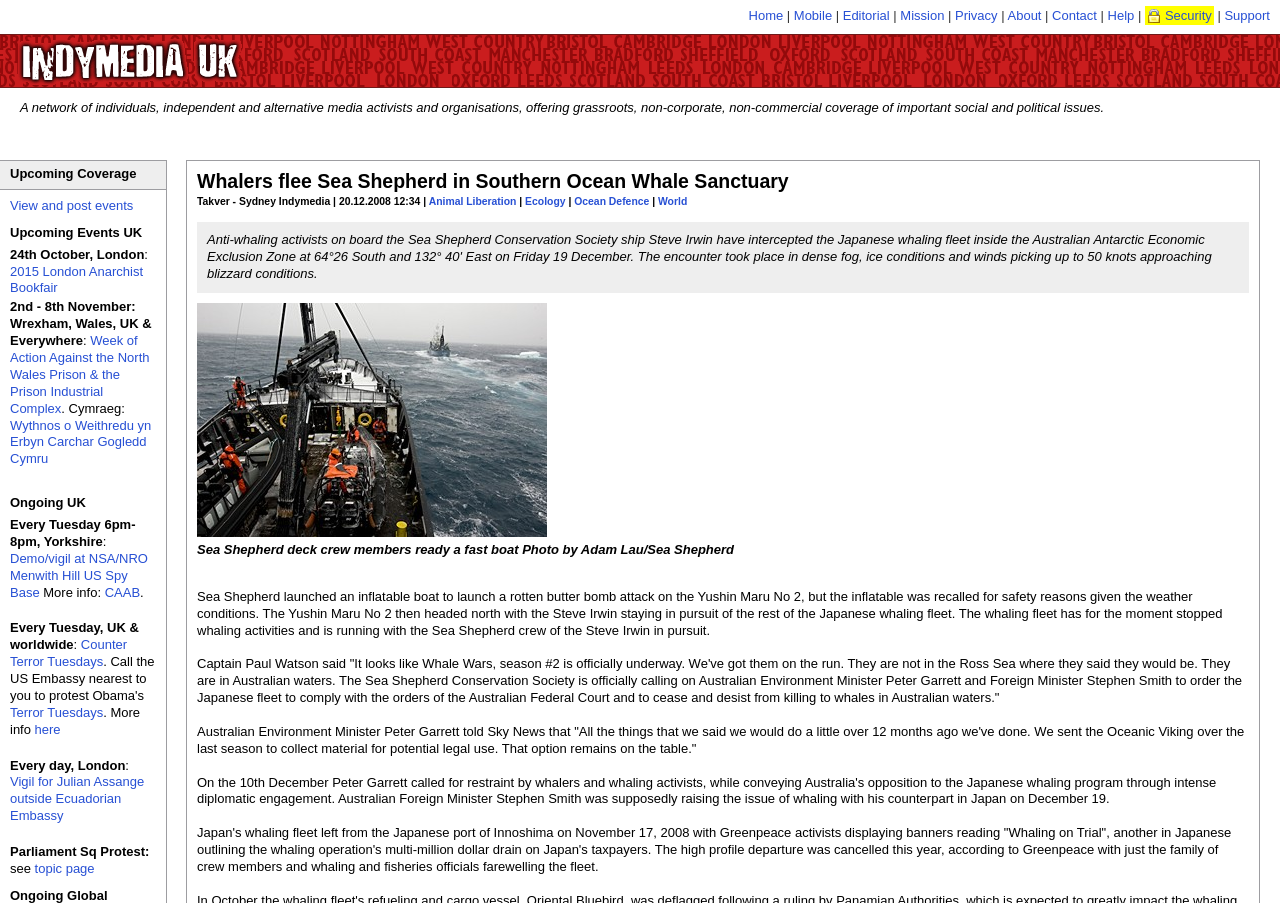Determine the coordinates of the bounding box for the clickable area needed to execute this instruction: "View the '2015 London Anarchist Bookfair' event".

[0.008, 0.292, 0.112, 0.327]